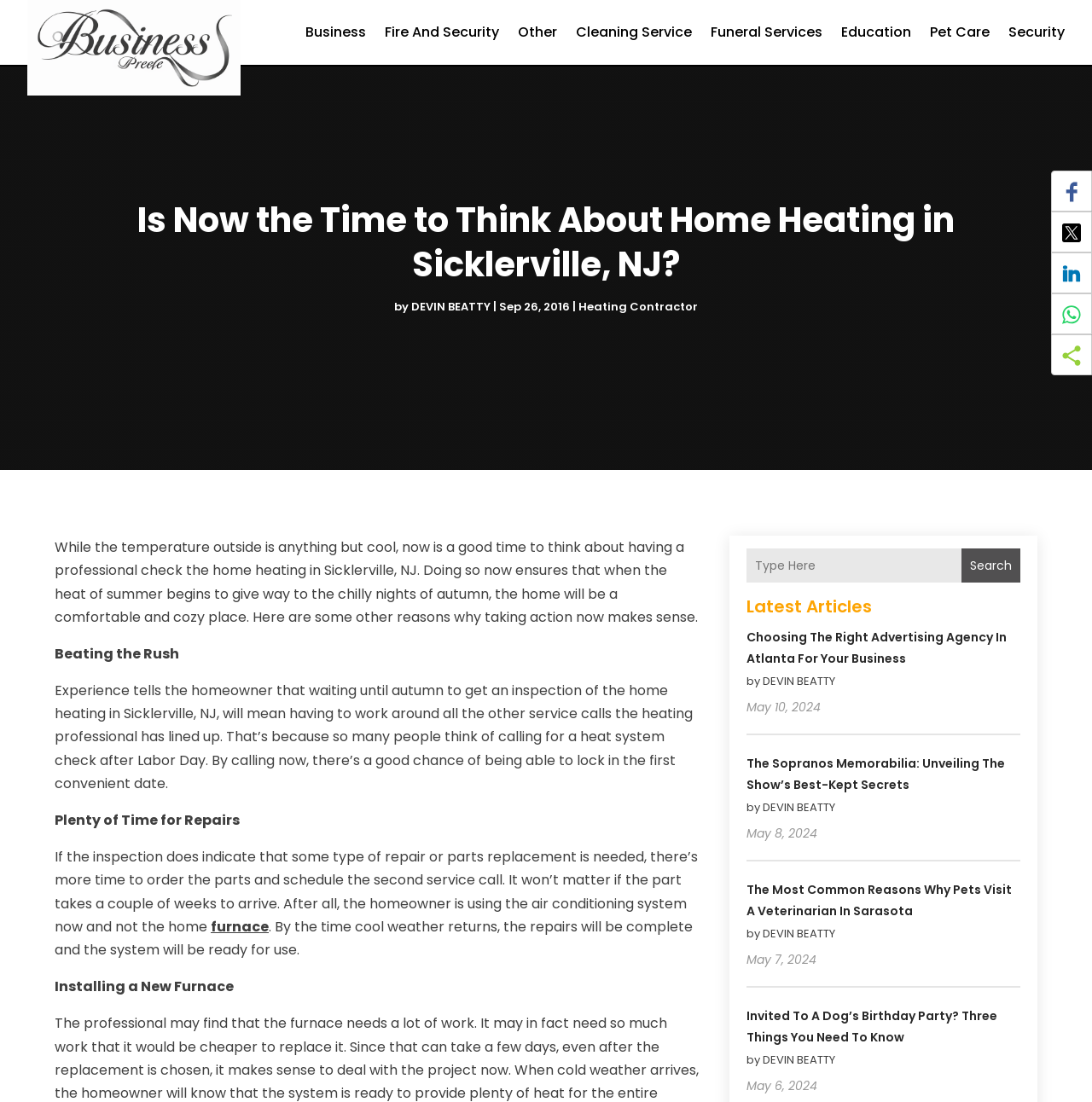Provide the bounding box coordinates for the area that should be clicked to complete the instruction: "Read the latest article 'Choosing The Right Advertising Agency In Atlanta For Your Business'".

[0.684, 0.571, 0.922, 0.605]